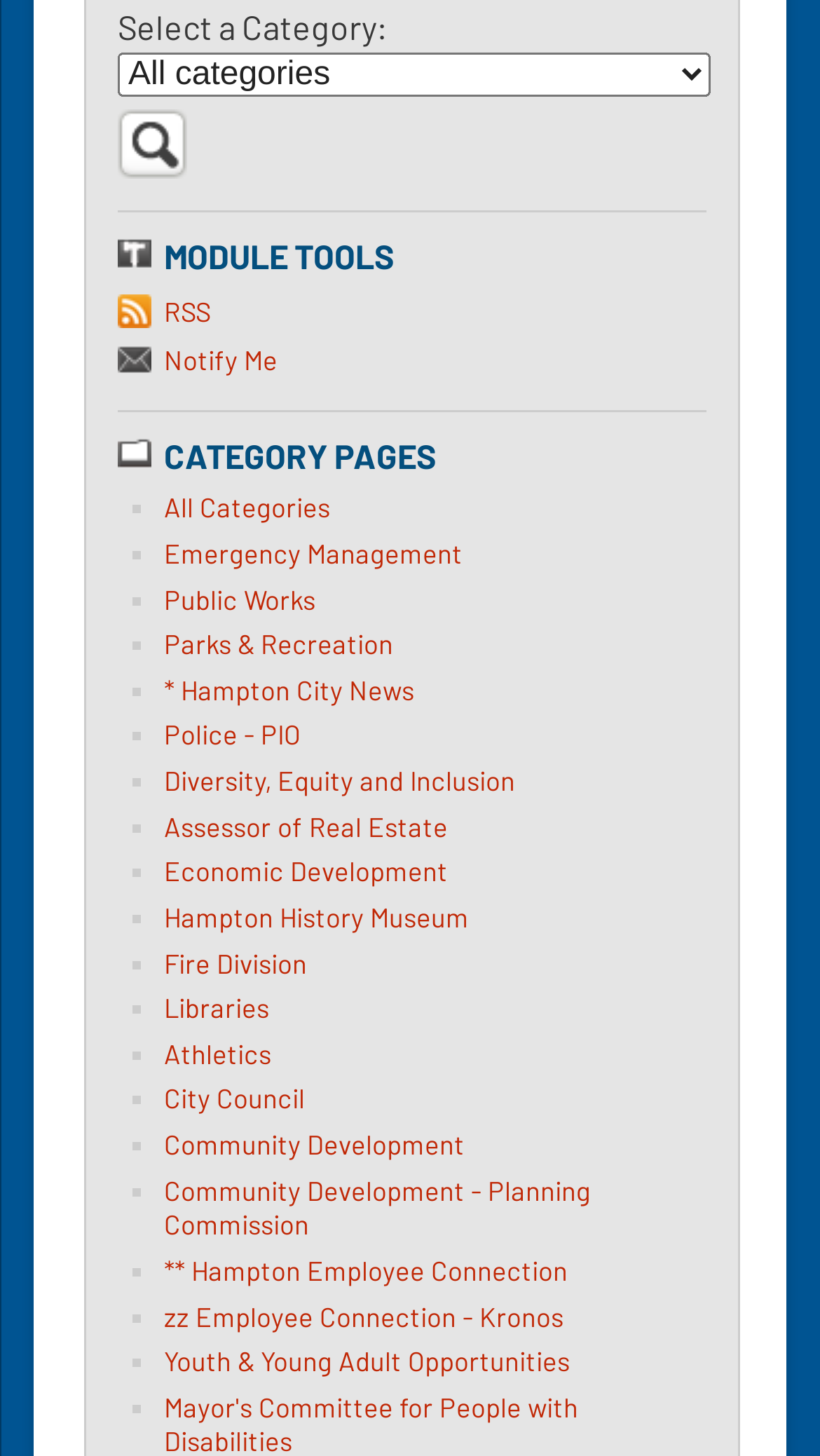Can you specify the bounding box coordinates for the region that should be clicked to fulfill this instruction: "Search news flash module".

[0.144, 0.099, 0.228, 0.127]